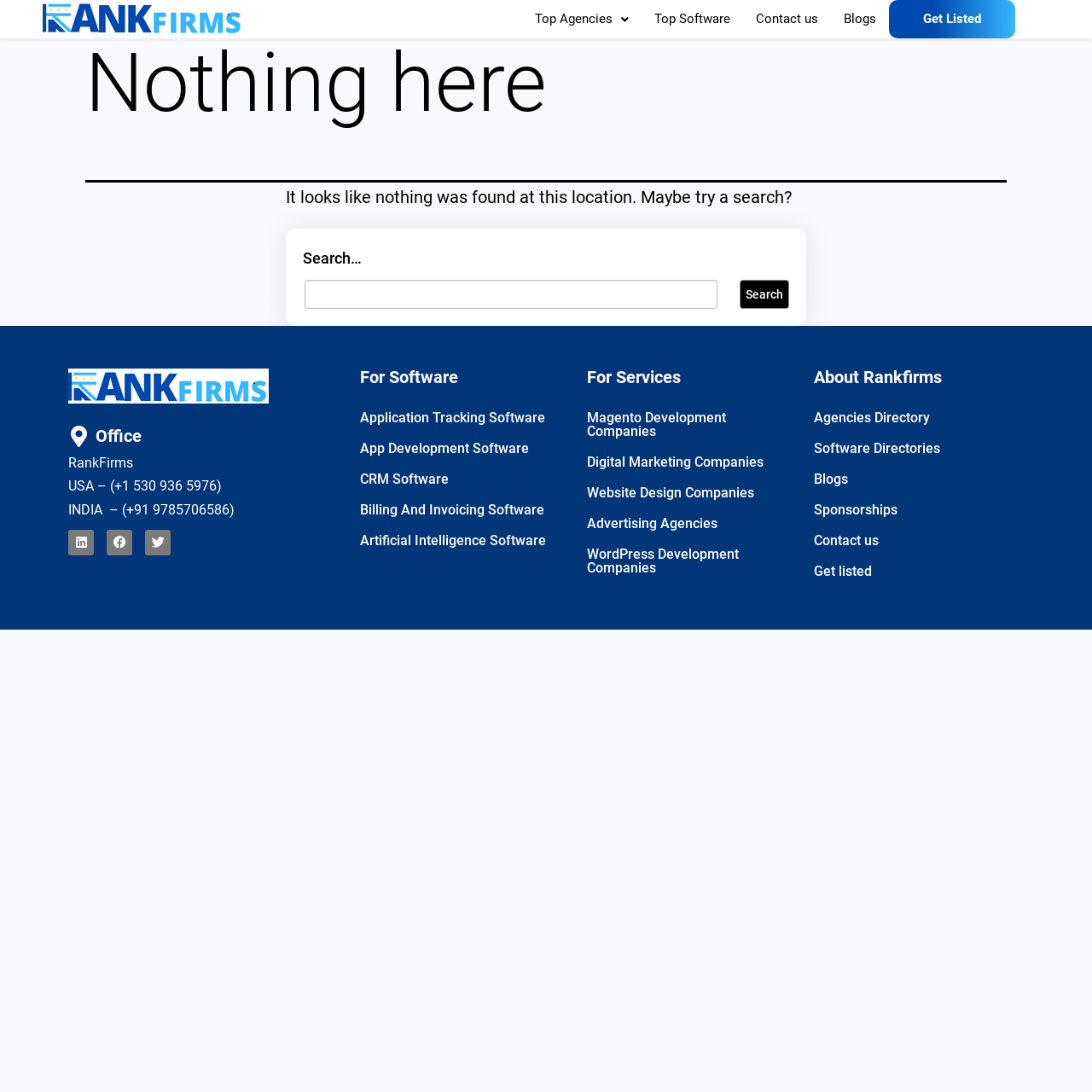Where is the search box located? Look at the image and give a one-word or short phrase answer.

Middle of the page